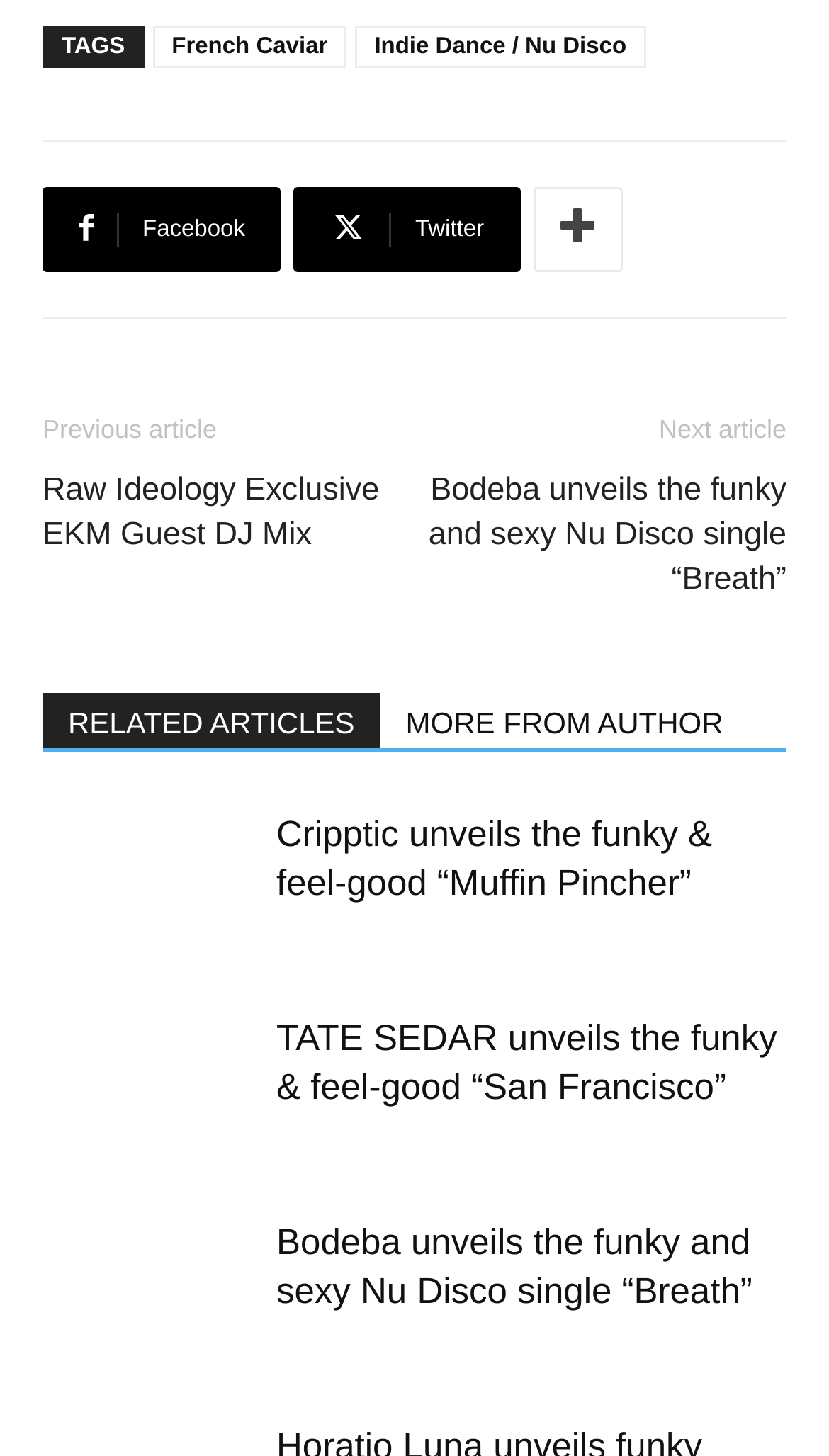Please mark the bounding box coordinates of the area that should be clicked to carry out the instruction: "Explore the Indie Dance / Nu Disco genre".

[0.429, 0.018, 0.779, 0.047]